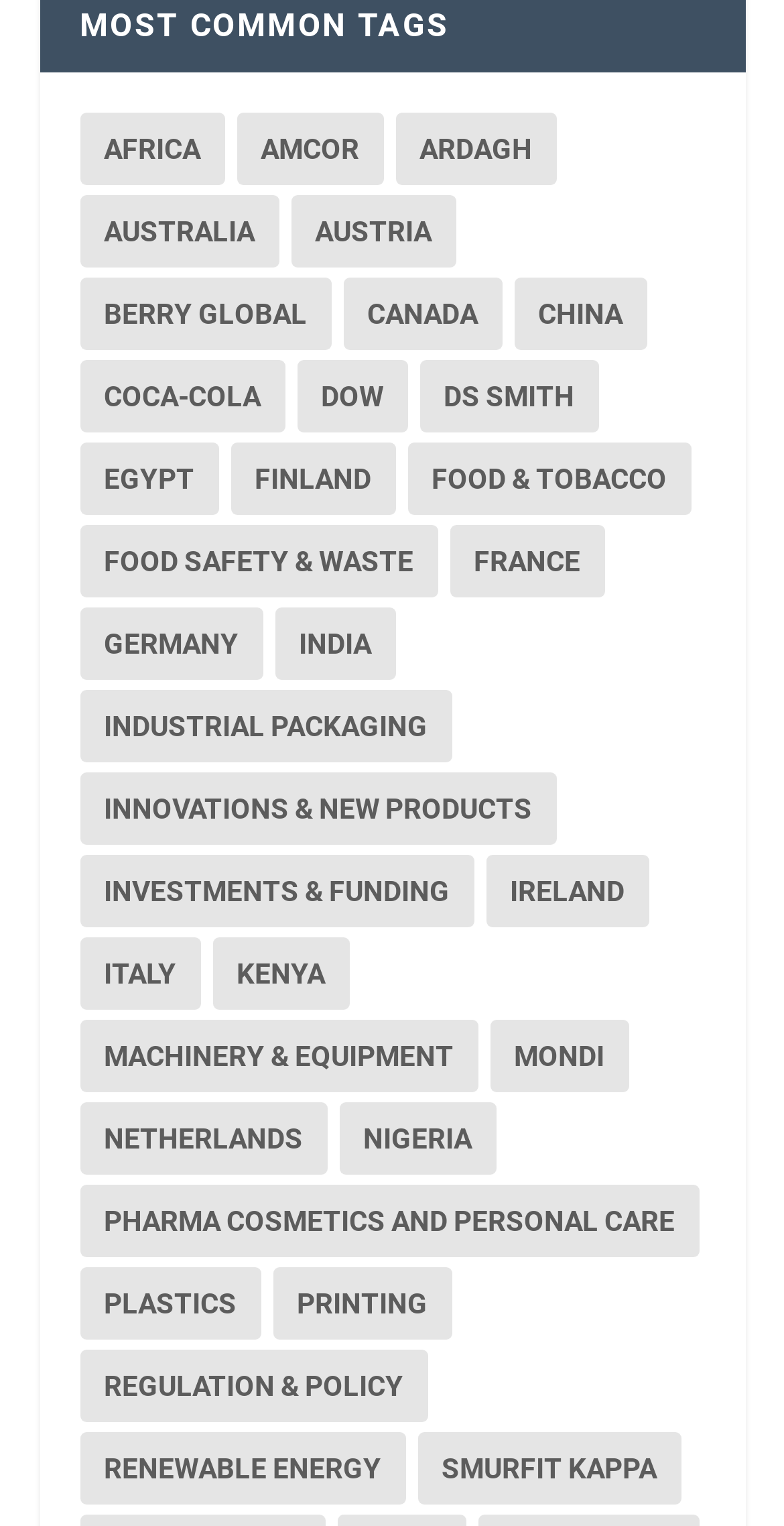Please determine the bounding box coordinates, formatted as (top-left x, top-left y, bottom-right x, bottom-right y), with all values as floating point numbers between 0 and 1. Identify the bounding box of the region described as: Home

None